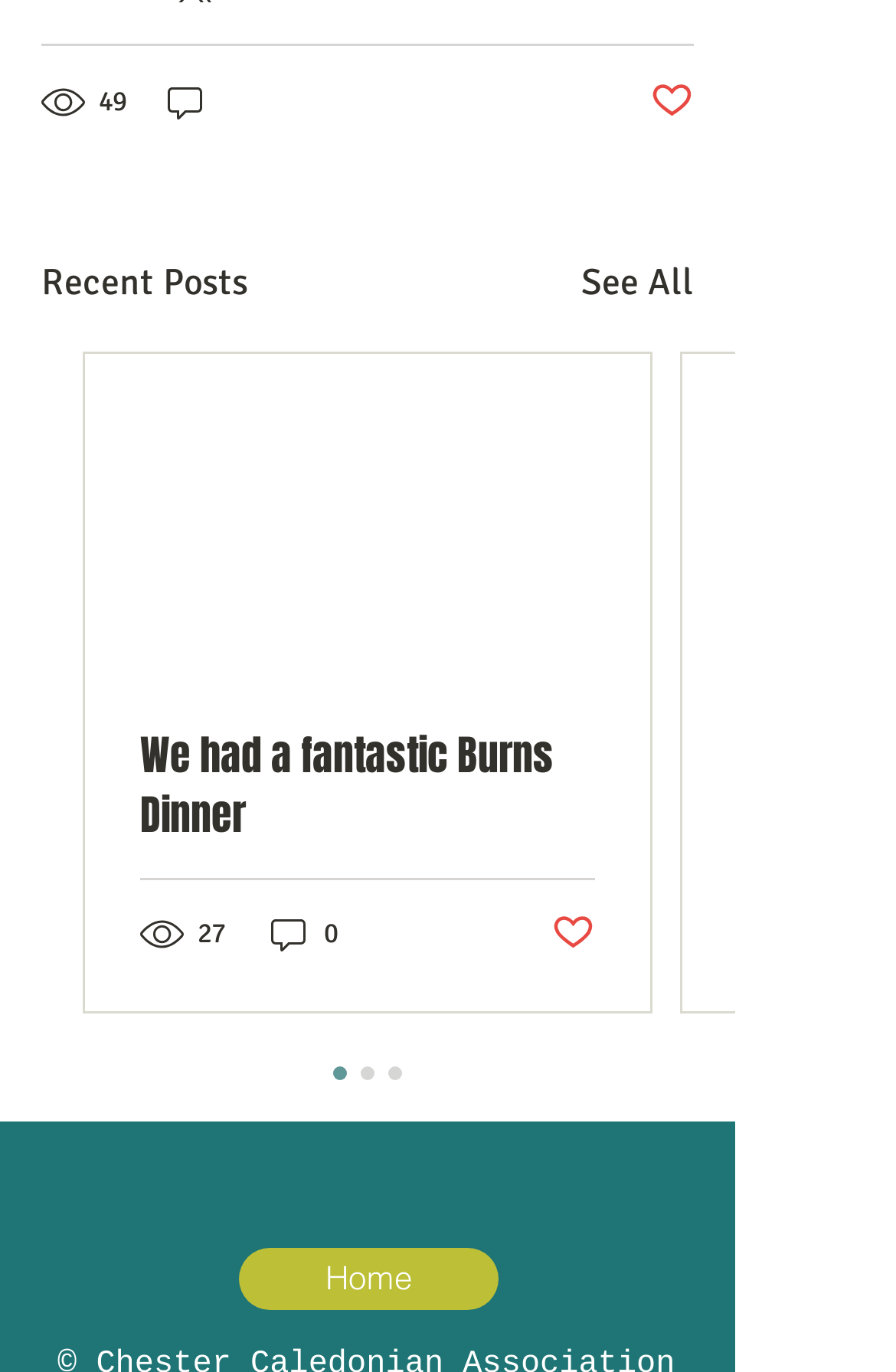Determine the bounding box for the UI element described here: "parent_node: 49".

[0.182, 0.056, 0.236, 0.093]